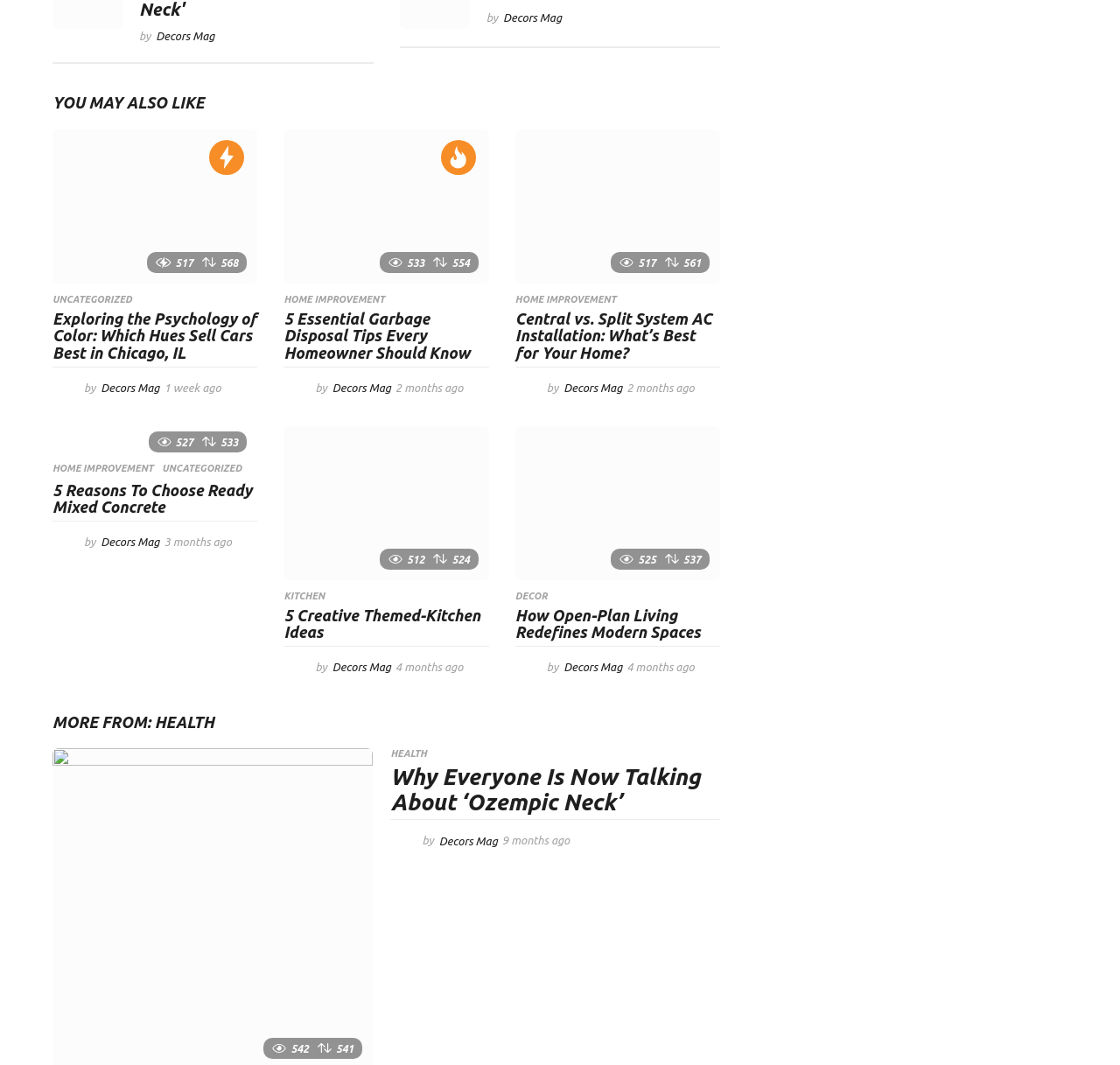Please provide a comprehensive answer to the question below using the information from the image: How many articles are displayed on the webpage?

There are five articles displayed on the webpage, each with a title, image, and description. The articles are arranged in a grid layout.